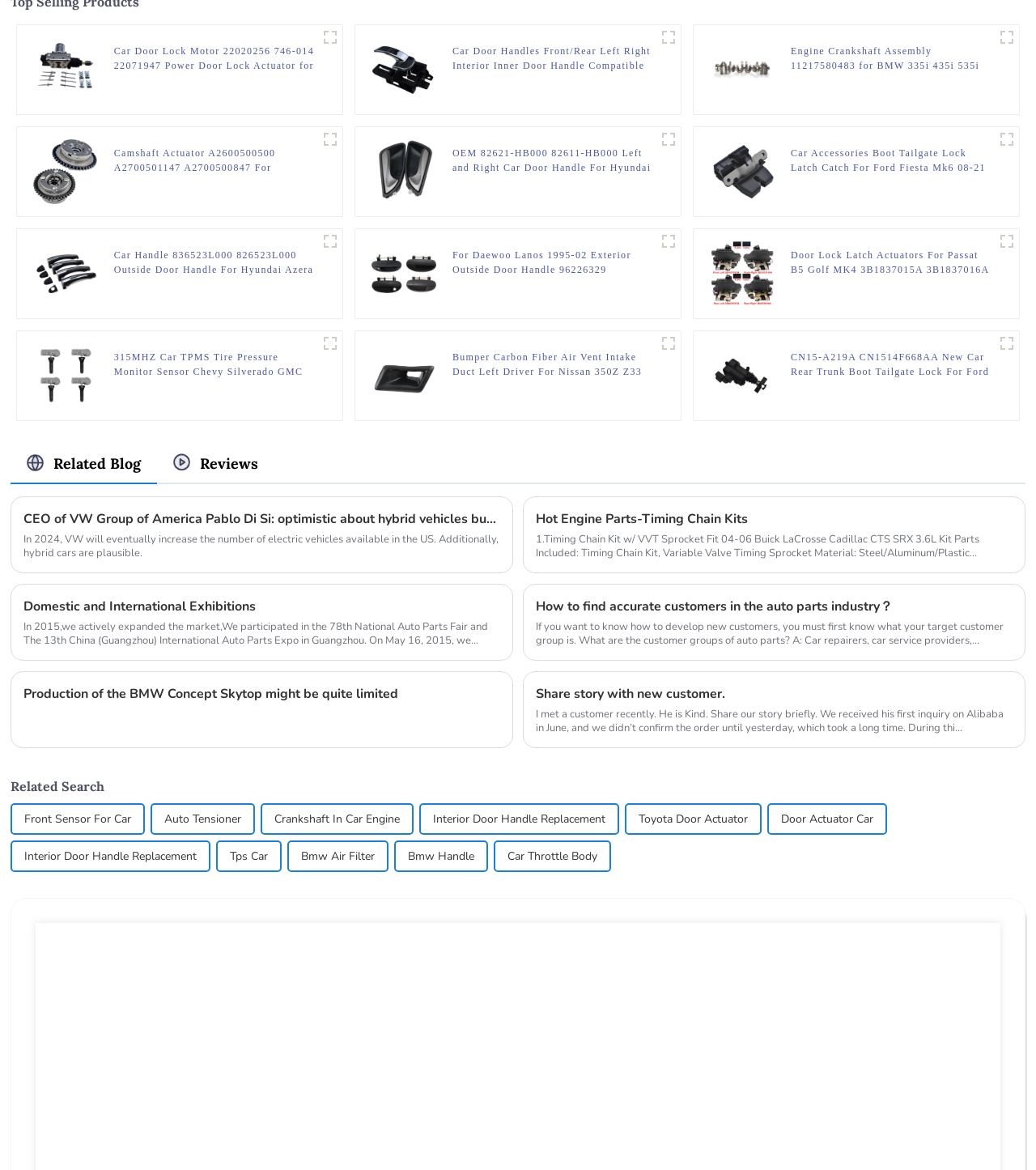Given the description: "http://www.bsdcan.org/2006/", determine the bounding box coordinates of the UI element. The coordinates should be formatted as four float numbers between 0 and 1, [left, top, right, bottom].

None